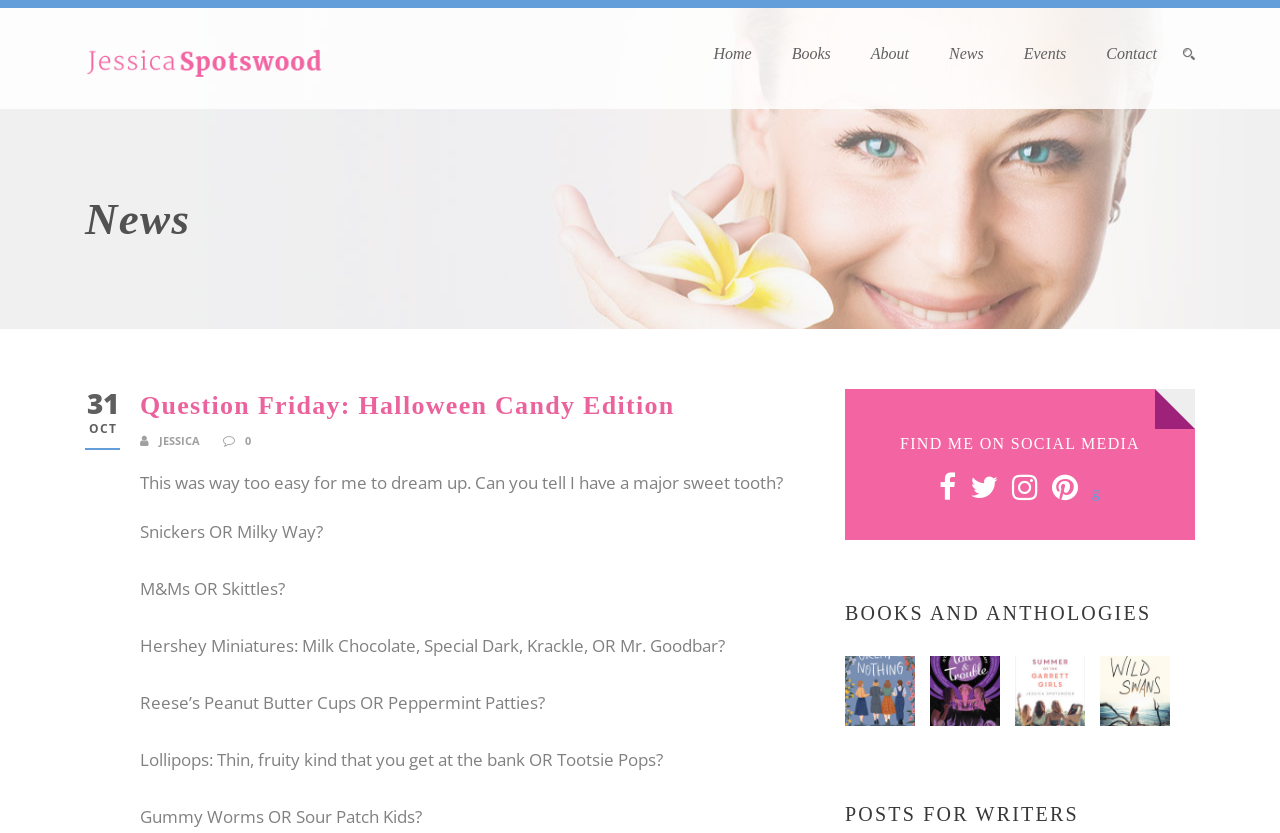Extract the heading text from the webpage.

Question Friday: Halloween Candy Edition